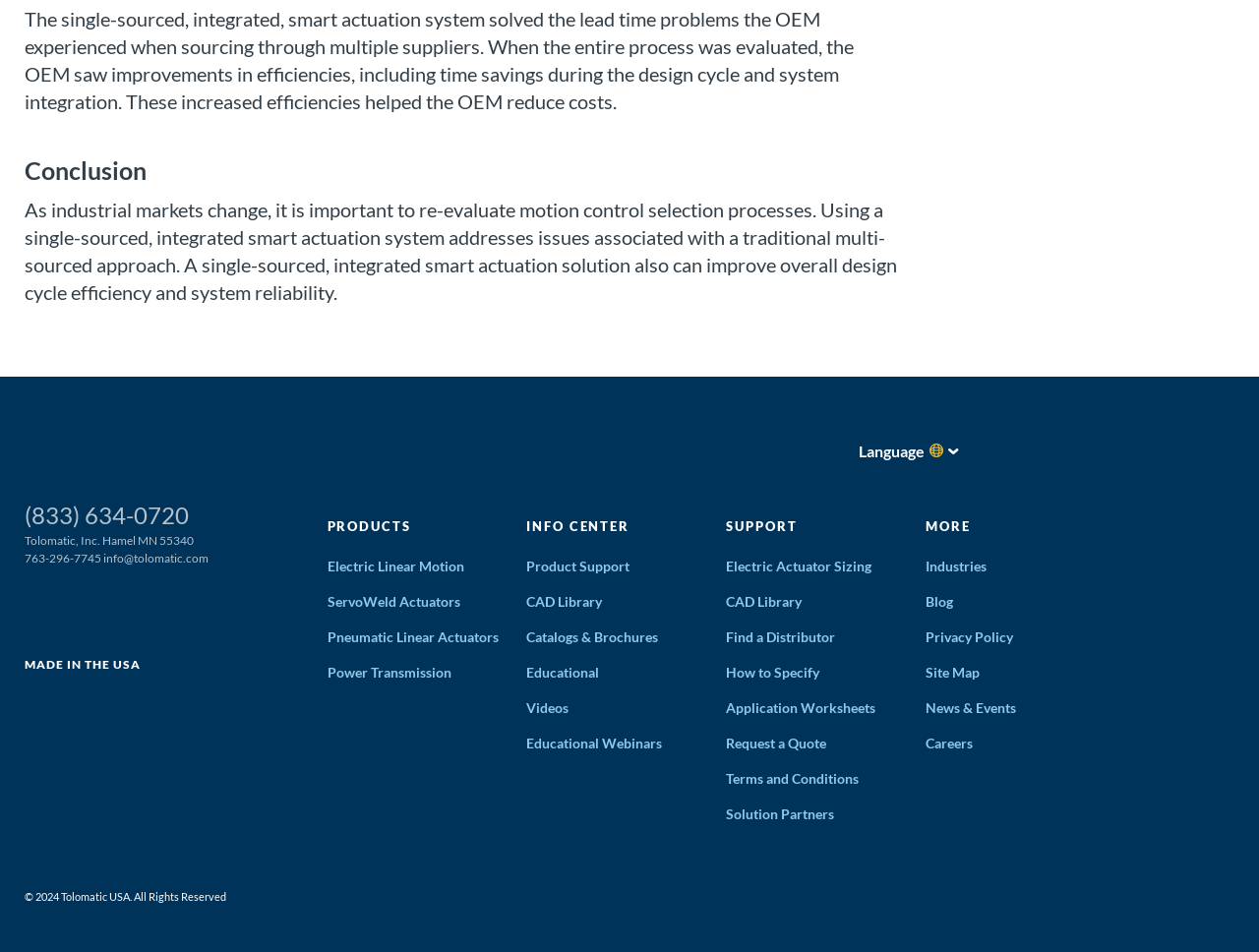What is the company name mentioned on the webpage?
Examine the webpage screenshot and provide an in-depth answer to the question.

The company name 'Tolomatic' is mentioned on the webpage, specifically in the logo at the top and in the footer section with the address and contact information.